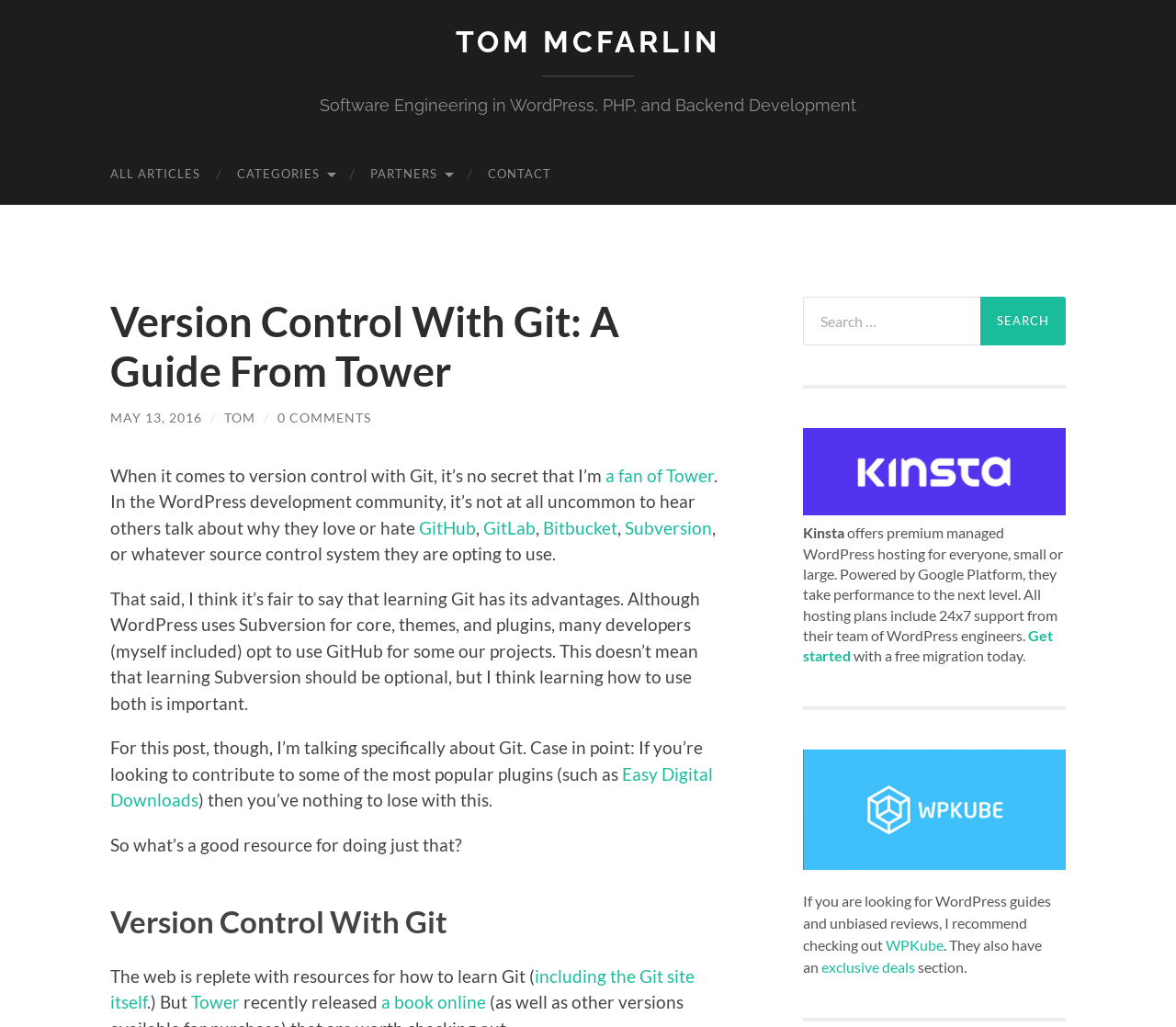Locate the bounding box coordinates of the segment that needs to be clicked to meet this instruction: "Visit Tom McFarlin's homepage".

[0.388, 0.024, 0.612, 0.057]